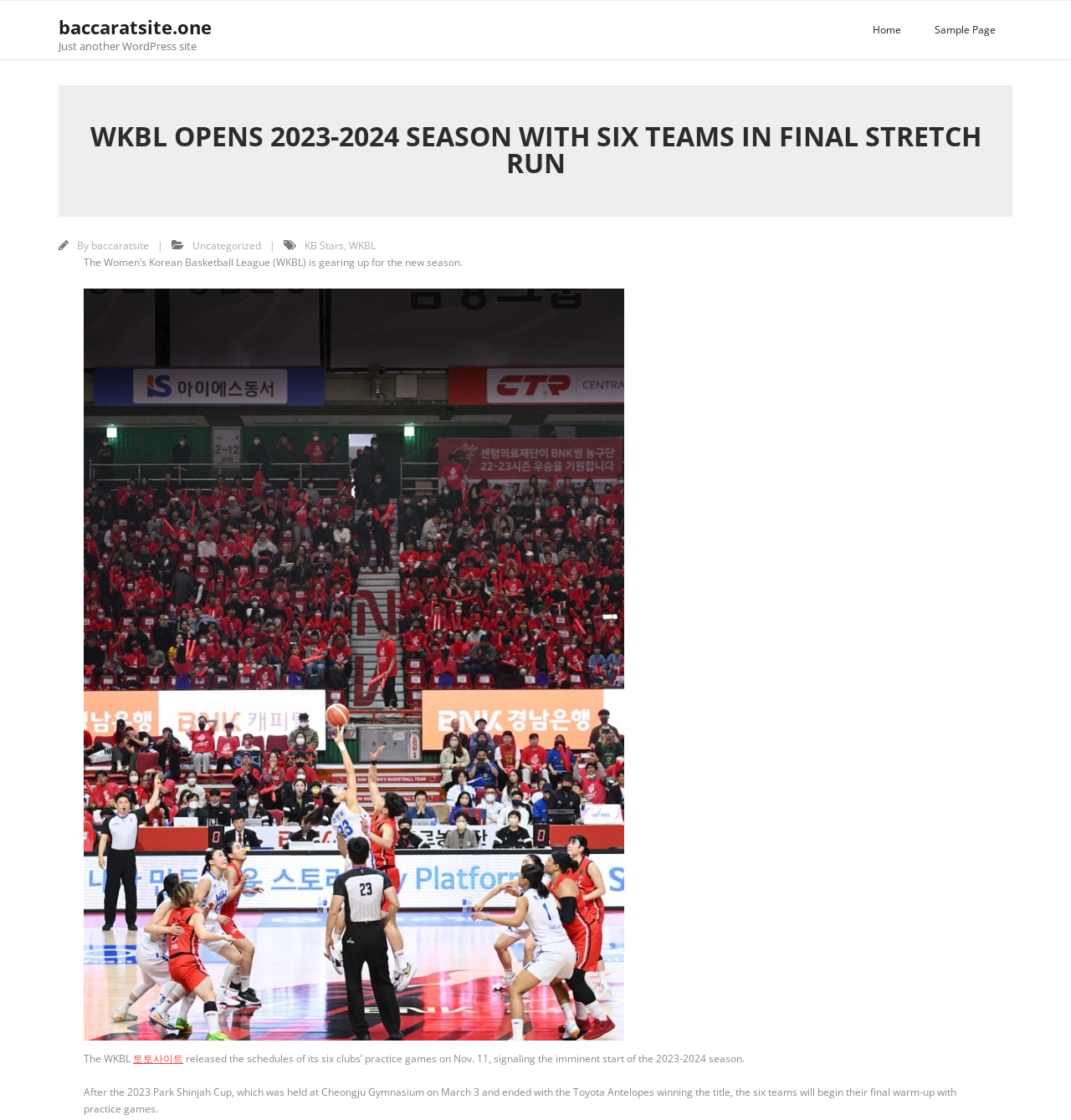Specify the bounding box coordinates of the area that needs to be clicked to achieve the following instruction: "read about WKBL".

[0.326, 0.213, 0.351, 0.225]